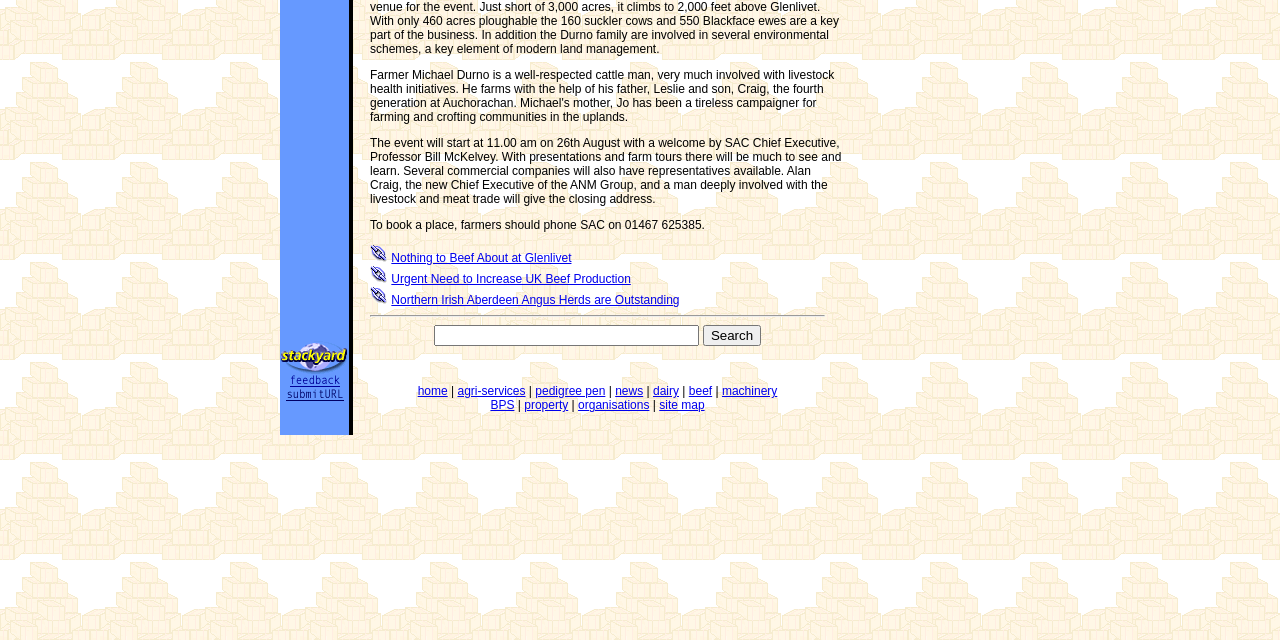Using the provided description name="q", find the bounding box coordinates for the UI element. Provide the coordinates in (top-left x, top-left y, bottom-right x, bottom-right y) format, ensuring all values are between 0 and 1.

[0.339, 0.508, 0.546, 0.541]